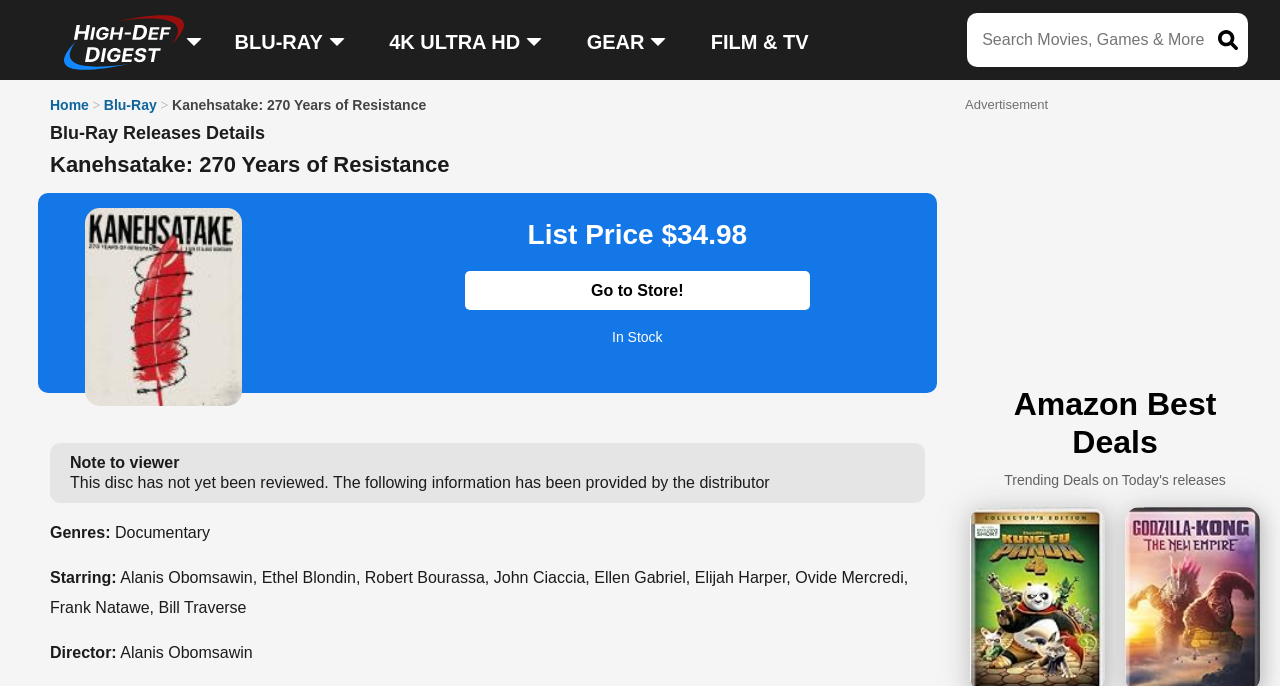Can you show the bounding box coordinates of the region to click on to complete the task described in the instruction: "Go to store to buy Kanehsatake: 270 Years of Resistance"?

[0.363, 0.395, 0.633, 0.452]